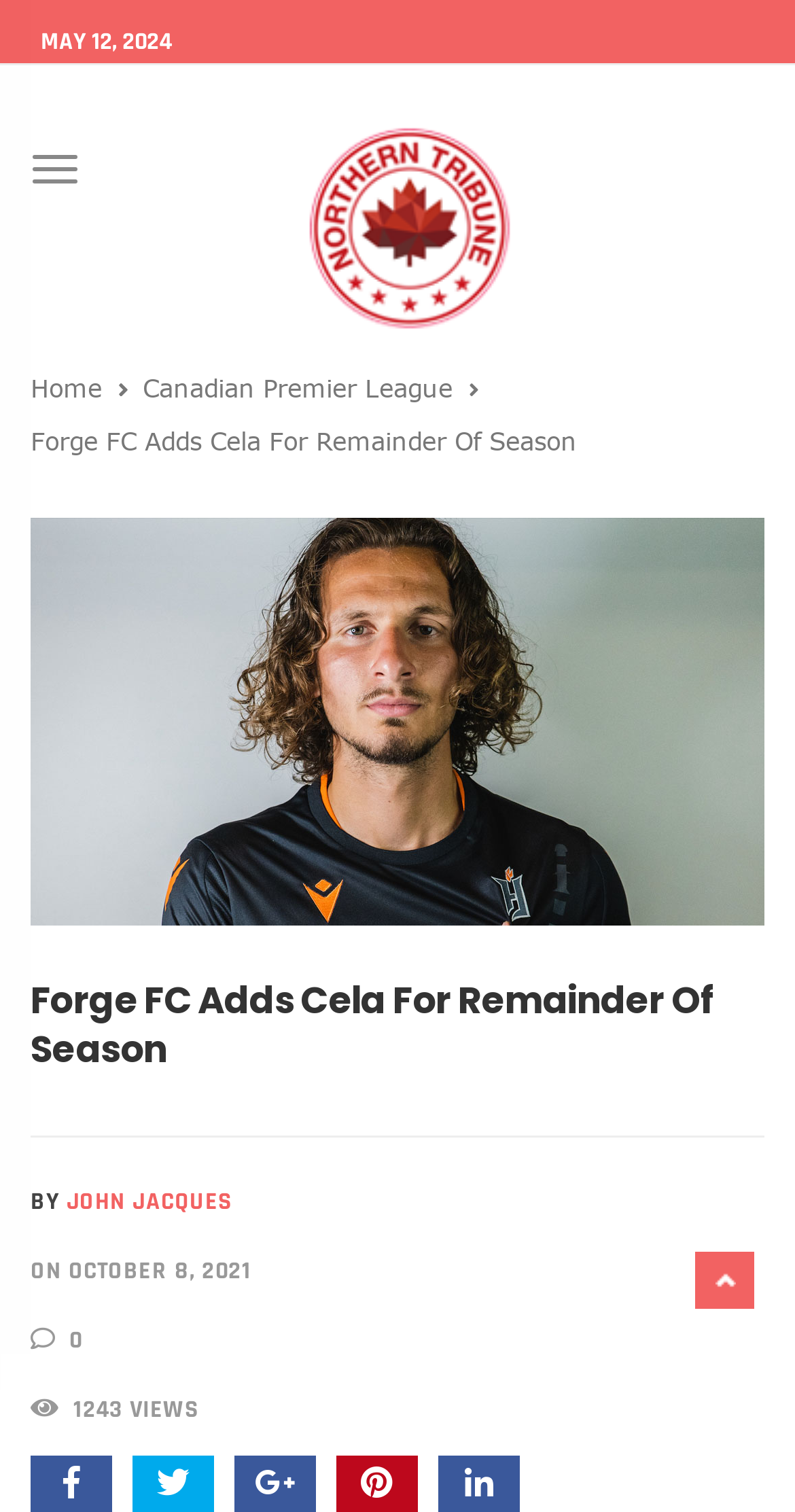Give the bounding box coordinates for the element described by: "Toggle navigation".

[0.038, 0.101, 0.131, 0.123]